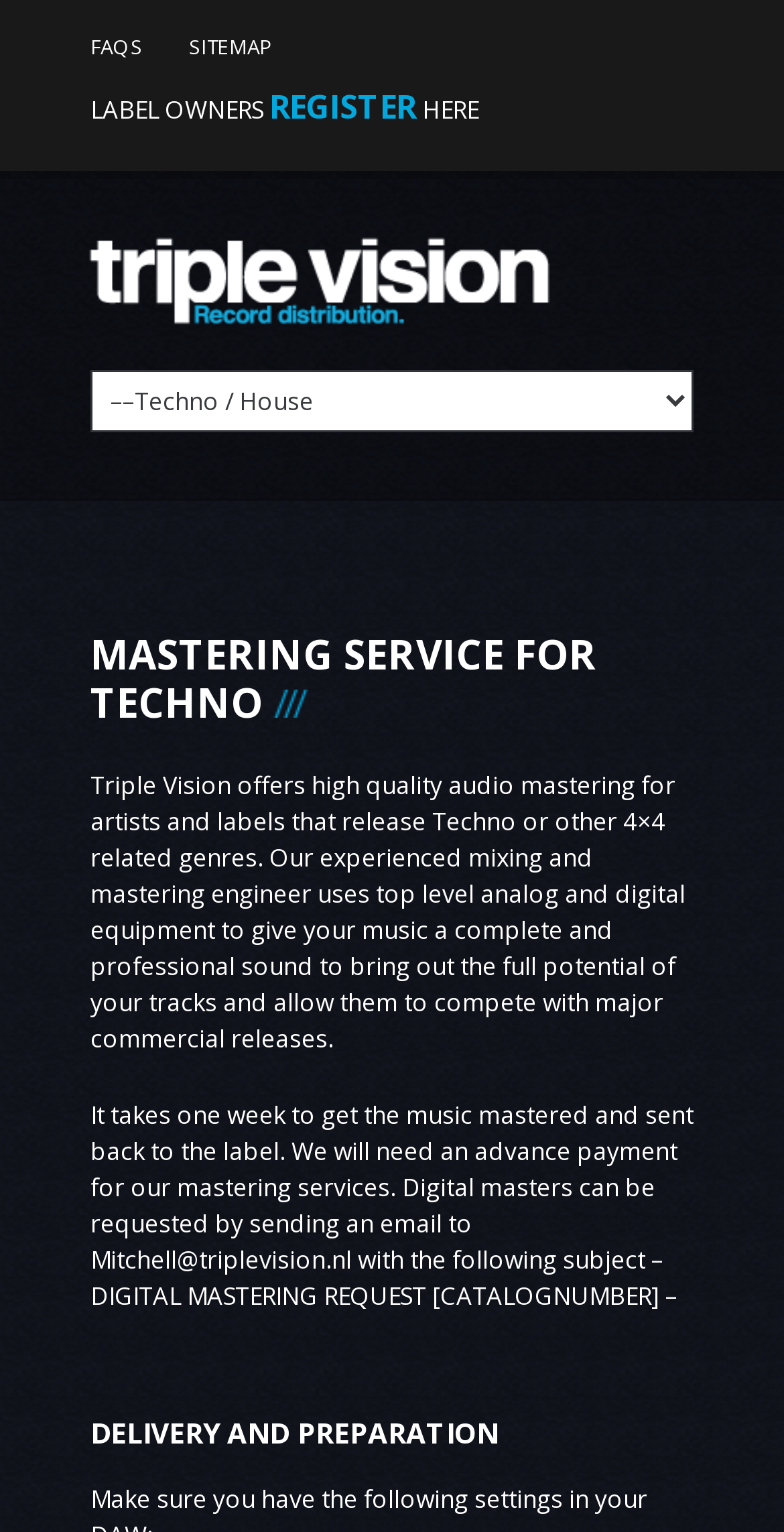How long does the mastering process take? Observe the screenshot and provide a one-word or short phrase answer.

One week